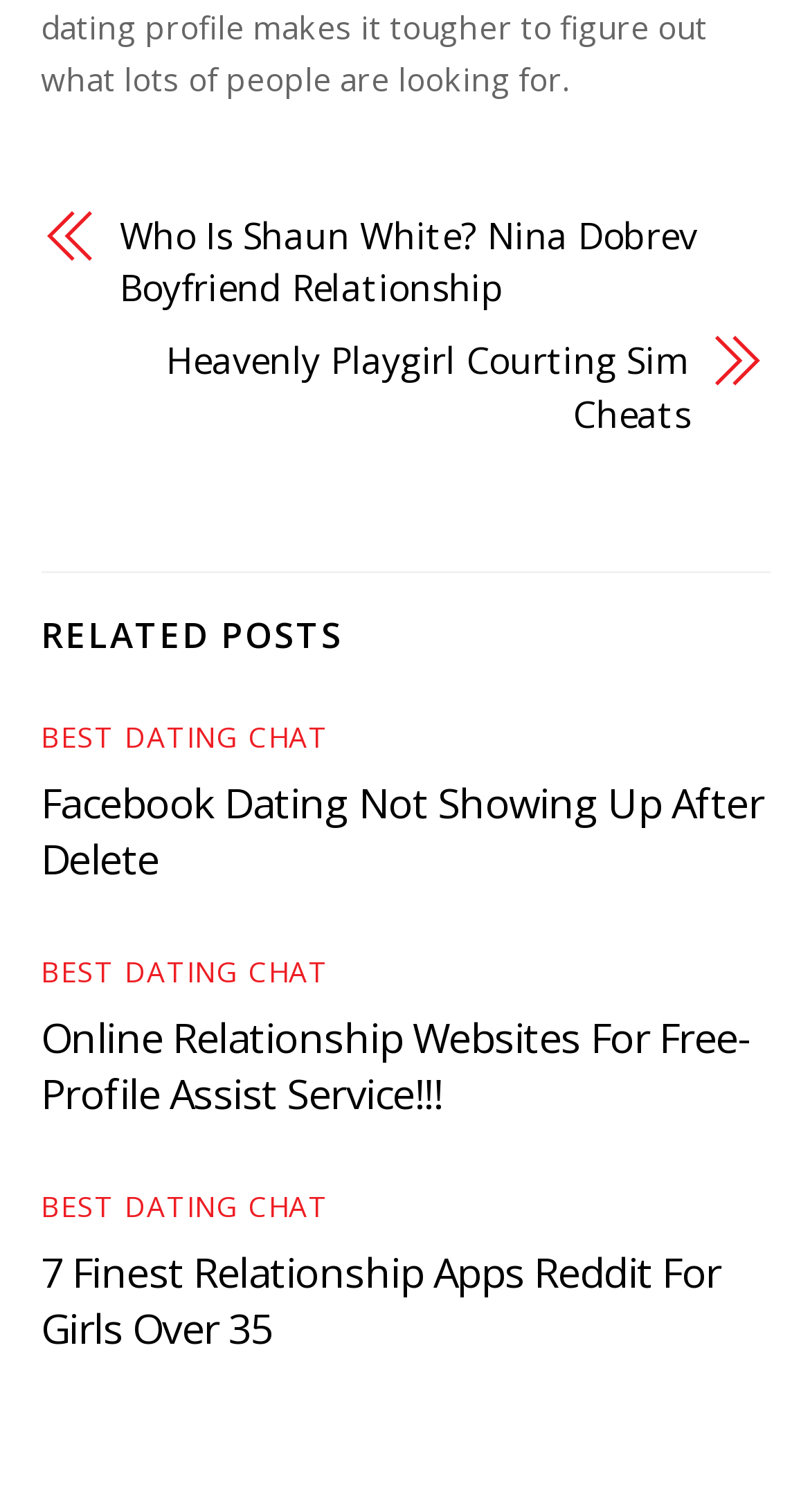Locate the bounding box coordinates of the element's region that should be clicked to carry out the following instruction: "Explore Heavenly Playgirl Courting Sim Cheats". The coordinates need to be four float numbers between 0 and 1, i.e., [left, top, right, bottom].

[0.05, 0.222, 0.853, 0.291]